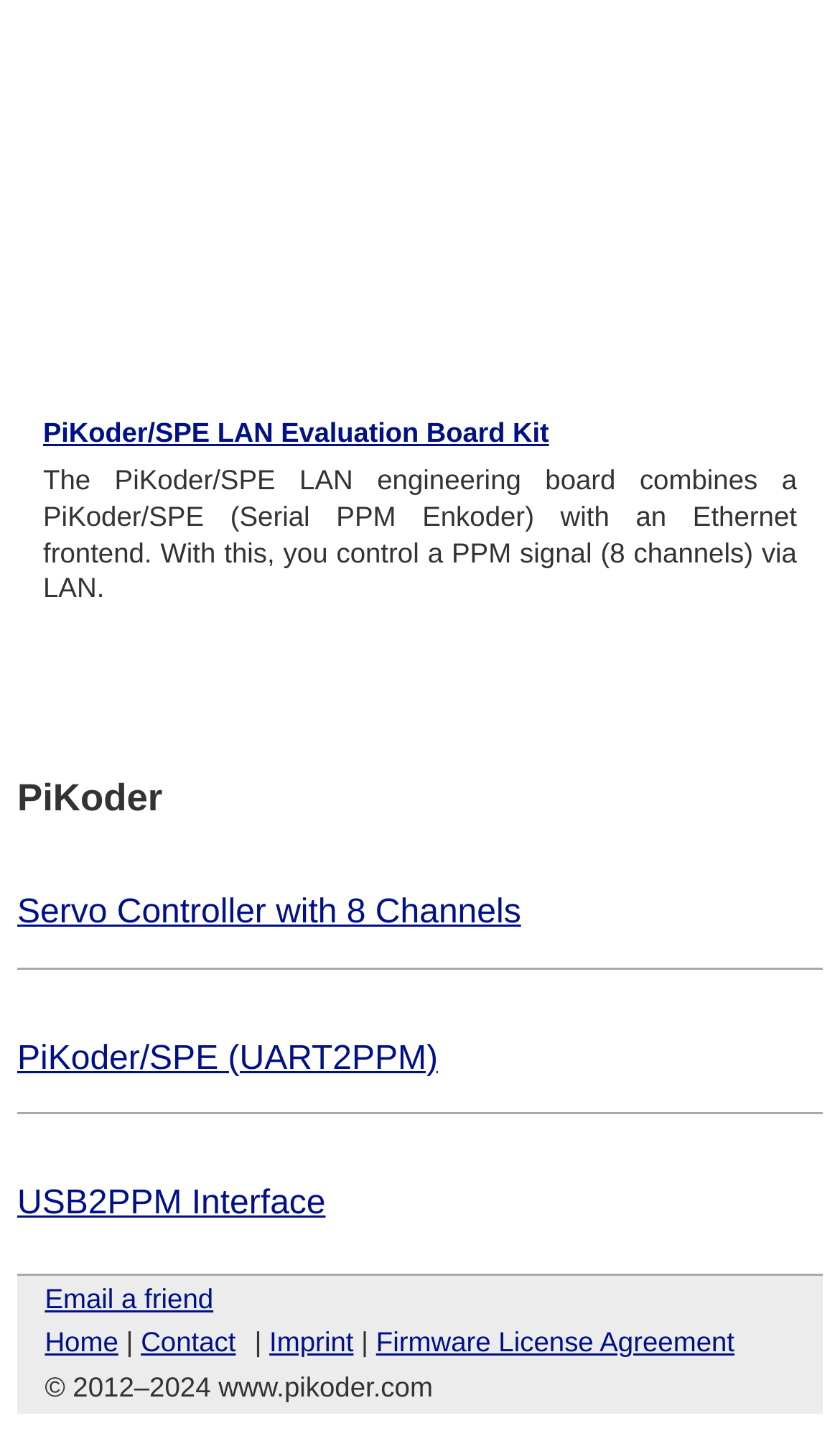What is the interface type of the USB2PPM?
Please provide a single word or phrase as your answer based on the screenshot.

USB